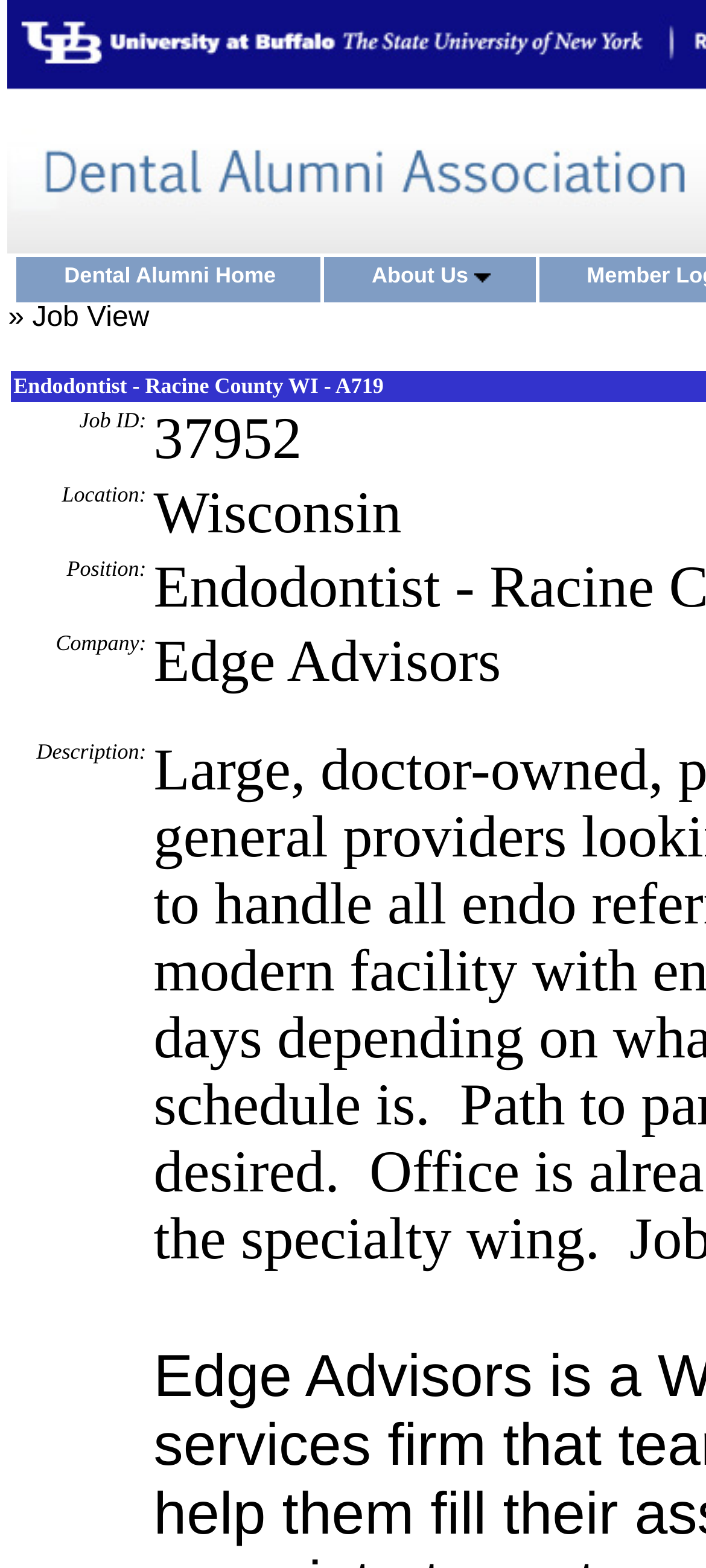What are the categories of job information?
Can you offer a detailed and complete answer to this question?

The categories of job information can be found in the table cells below the alumni association name, which are labeled as 'Job ID:', 'Location:', 'Position:', and 'Company:'.